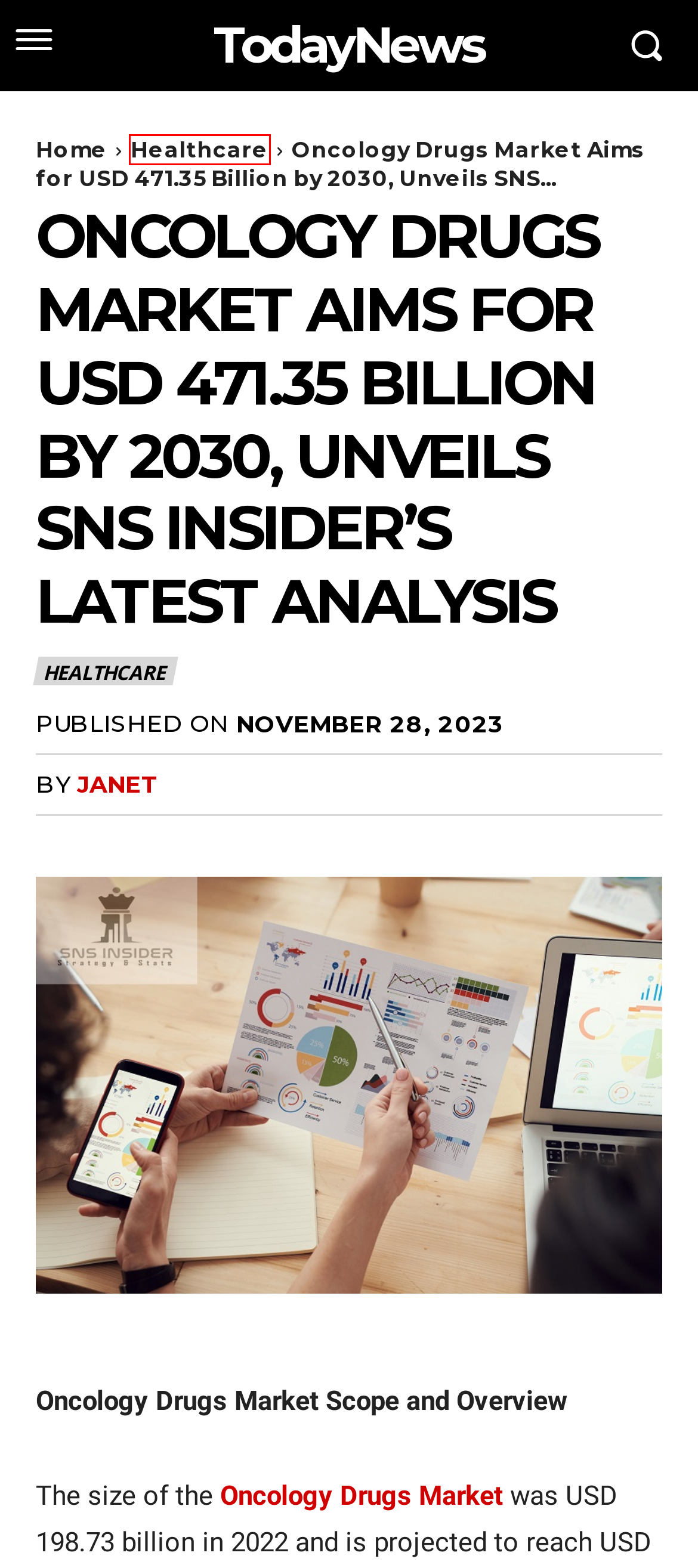Observe the webpage screenshot and focus on the red bounding box surrounding a UI element. Choose the most appropriate webpage description that corresponds to the new webpage after clicking the element in the bounding box. Here are the candidates:
A. Home - Research Report Today
B. Technology - Research Report Today
C. Food - Research Report Today
D. janet - Research Report Today
E. Energy - Research Report Today
F. Semiconductor - Research Report Today
G. Healthcare - Research Report Today
H. Oncology Drugs Market Size, Share & Growth [Report 2030]

G